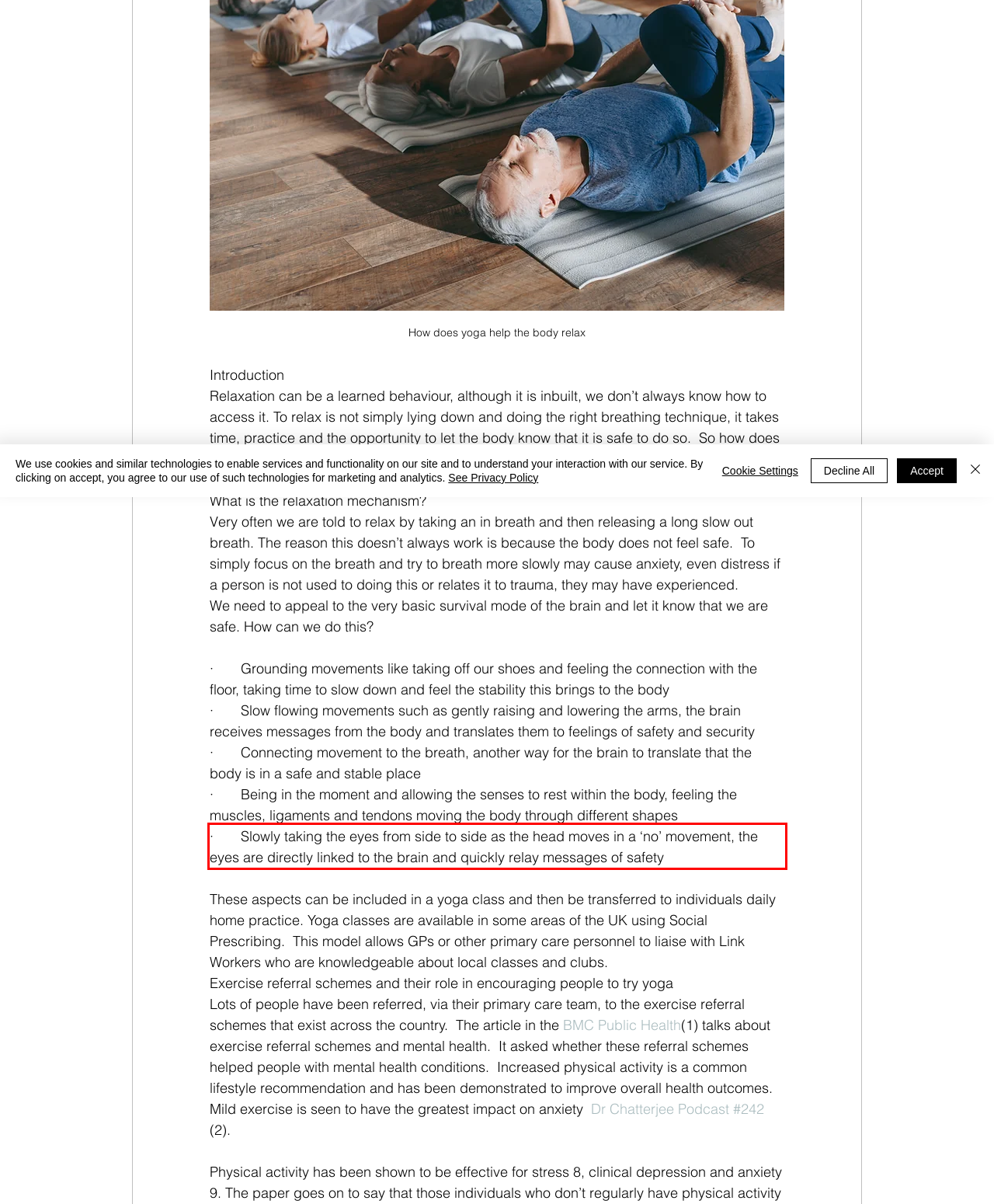Your task is to recognize and extract the text content from the UI element enclosed in the red bounding box on the webpage screenshot.

· Slowly taking the eyes from side to side as the head moves in a ‘no’ movement, the eyes are directly linked to the brain and quickly relay messages of safety